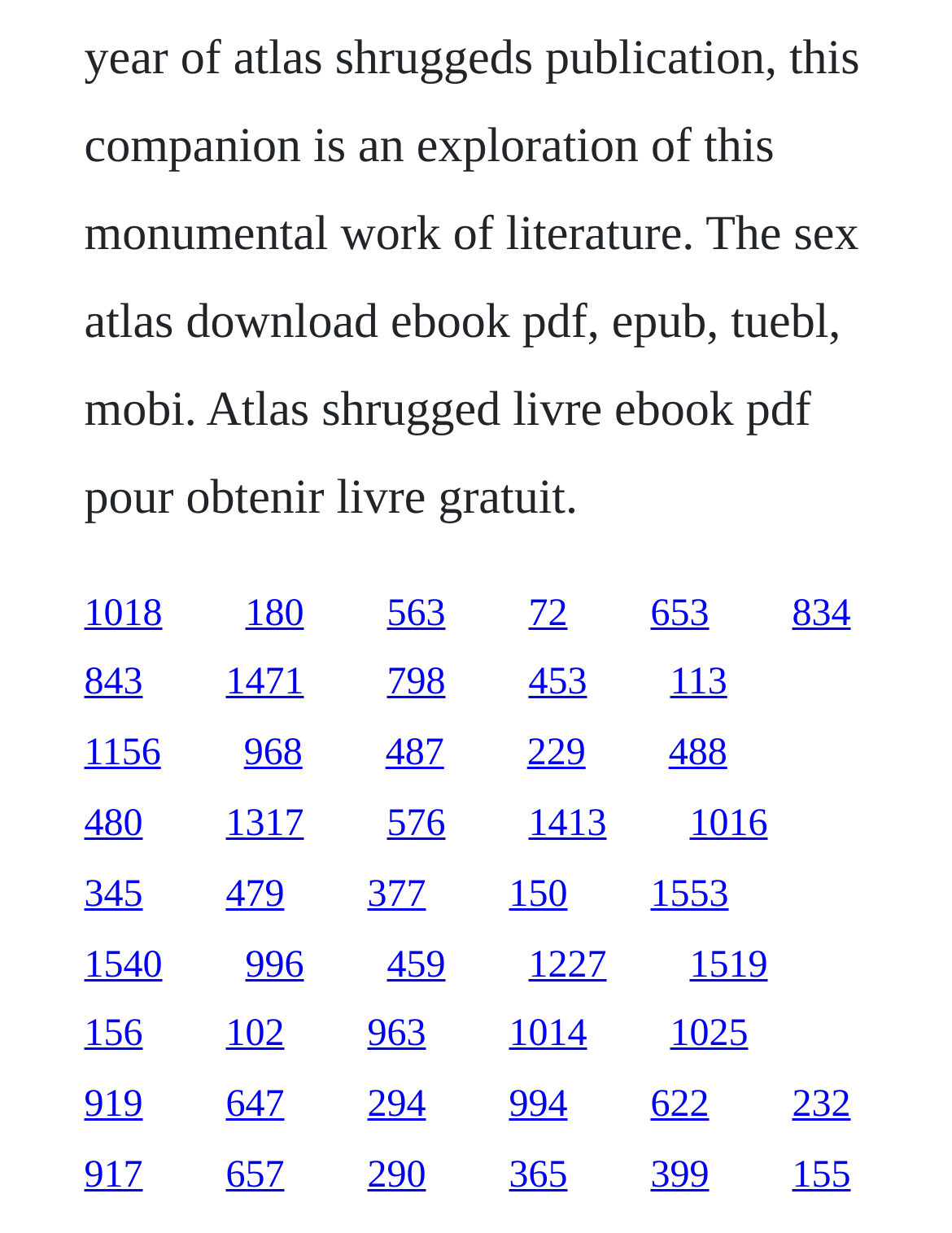From the element description SOUTH BAY TABLE TENNIS, predict the bounding box coordinates of the UI element. The coordinates must be specified in the format (top-left x, top-left y, bottom-right x, bottom-right y) and should be within the 0 to 1 range.

None